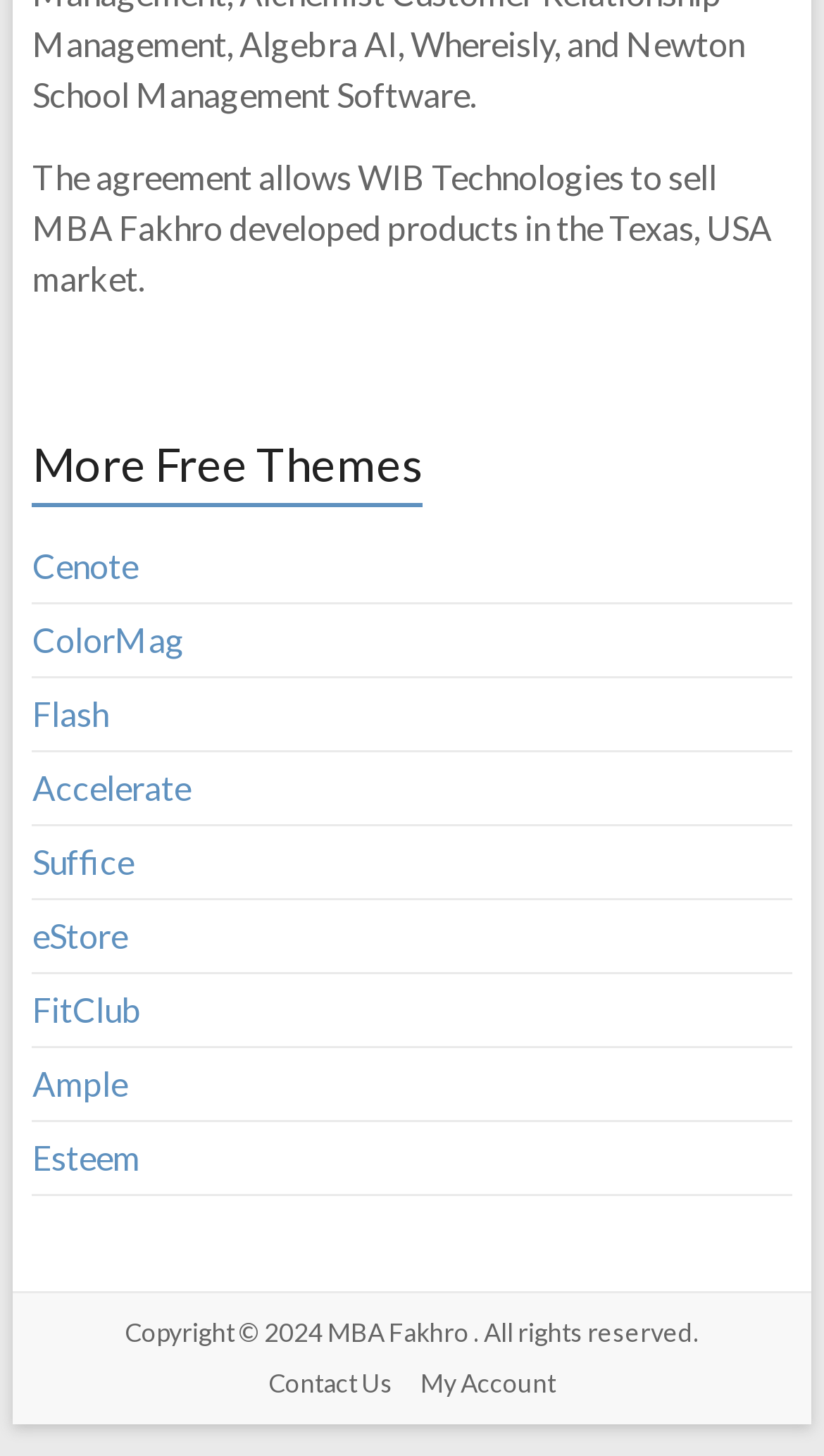Find the bounding box coordinates of the area to click in order to follow the instruction: "check the MBA Fakhro link".

[0.397, 0.904, 0.574, 0.926]